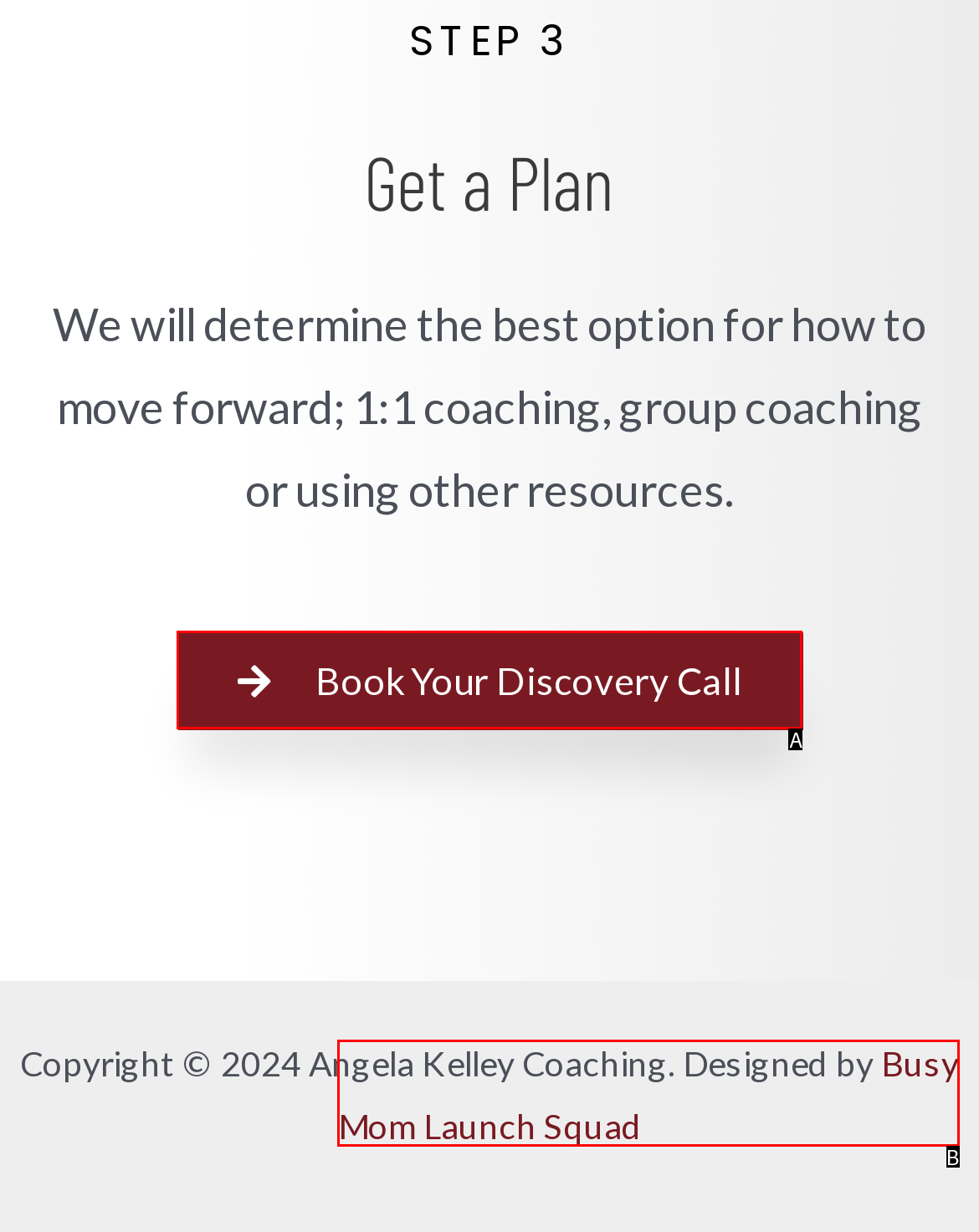Determine which option aligns with the description: Book Your Discovery Call. Provide the letter of the chosen option directly.

A